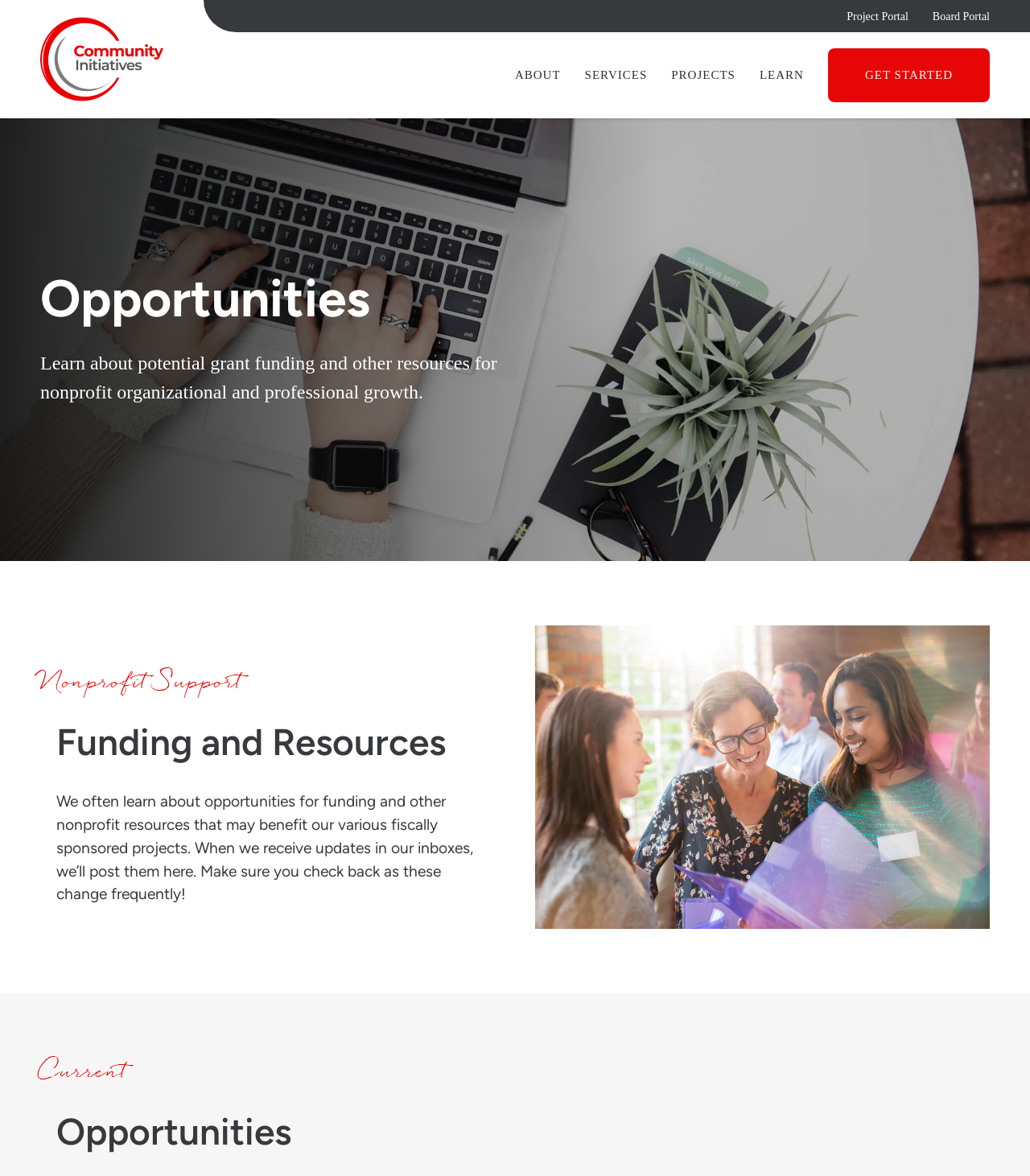Please predict the bounding box coordinates of the element's region where a click is necessary to complete the following instruction: "Click the Community Initiatives Logo". The coordinates should be represented by four float numbers between 0 and 1, i.e., [left, top, right, bottom].

[0.039, 0.014, 0.159, 0.086]